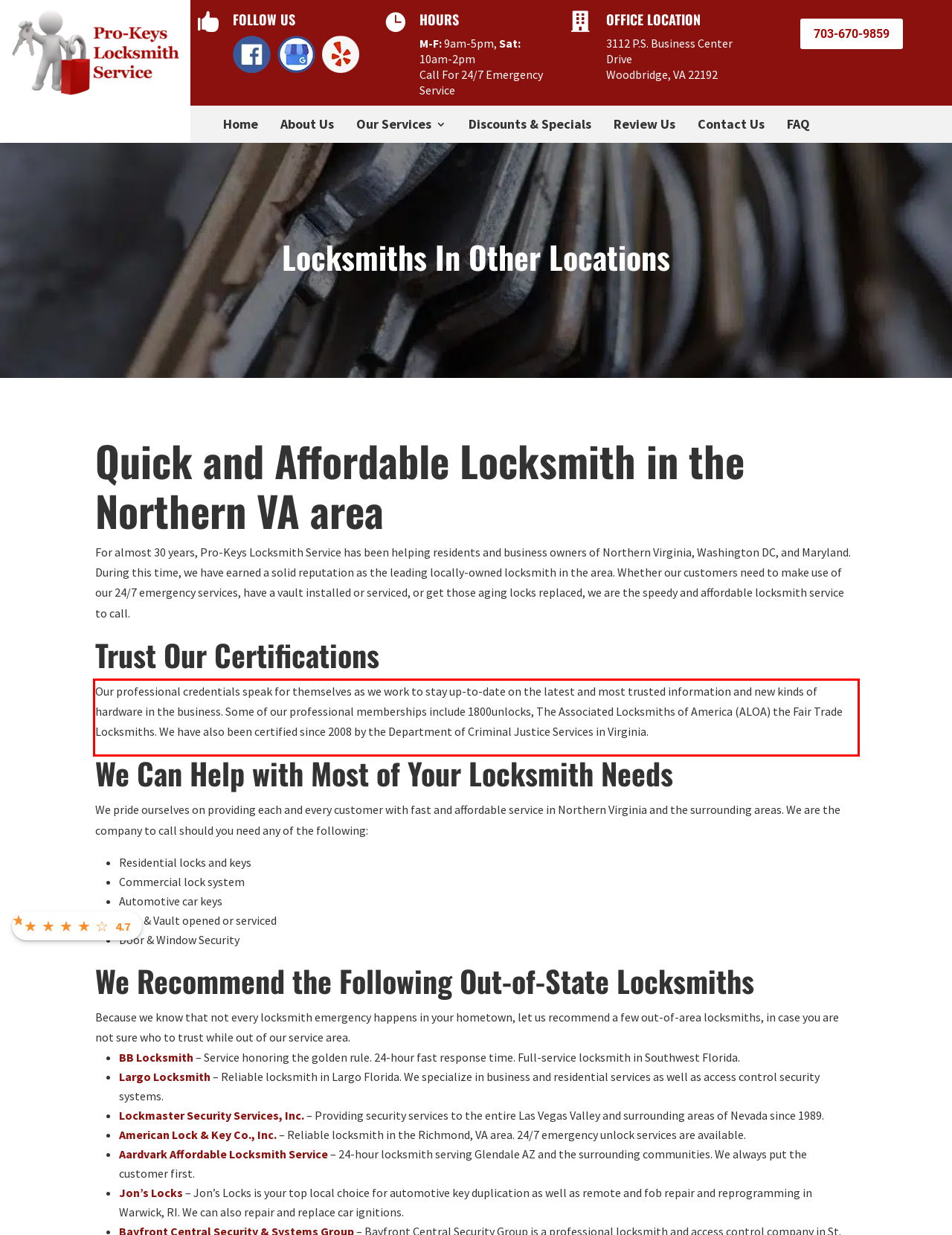Analyze the red bounding box in the provided webpage screenshot and generate the text content contained within.

Our professional credentials speak for themselves as we work to stay up-to-date on the latest and most trusted information and new kinds of hardware in the business. Some of our professional memberships include 1800unlocks, The Associated Locksmiths of America (ALOA) the Fair Trade Locksmiths. We have also been certified since 2008 by the Department of Criminal Justice Services in Virginia.